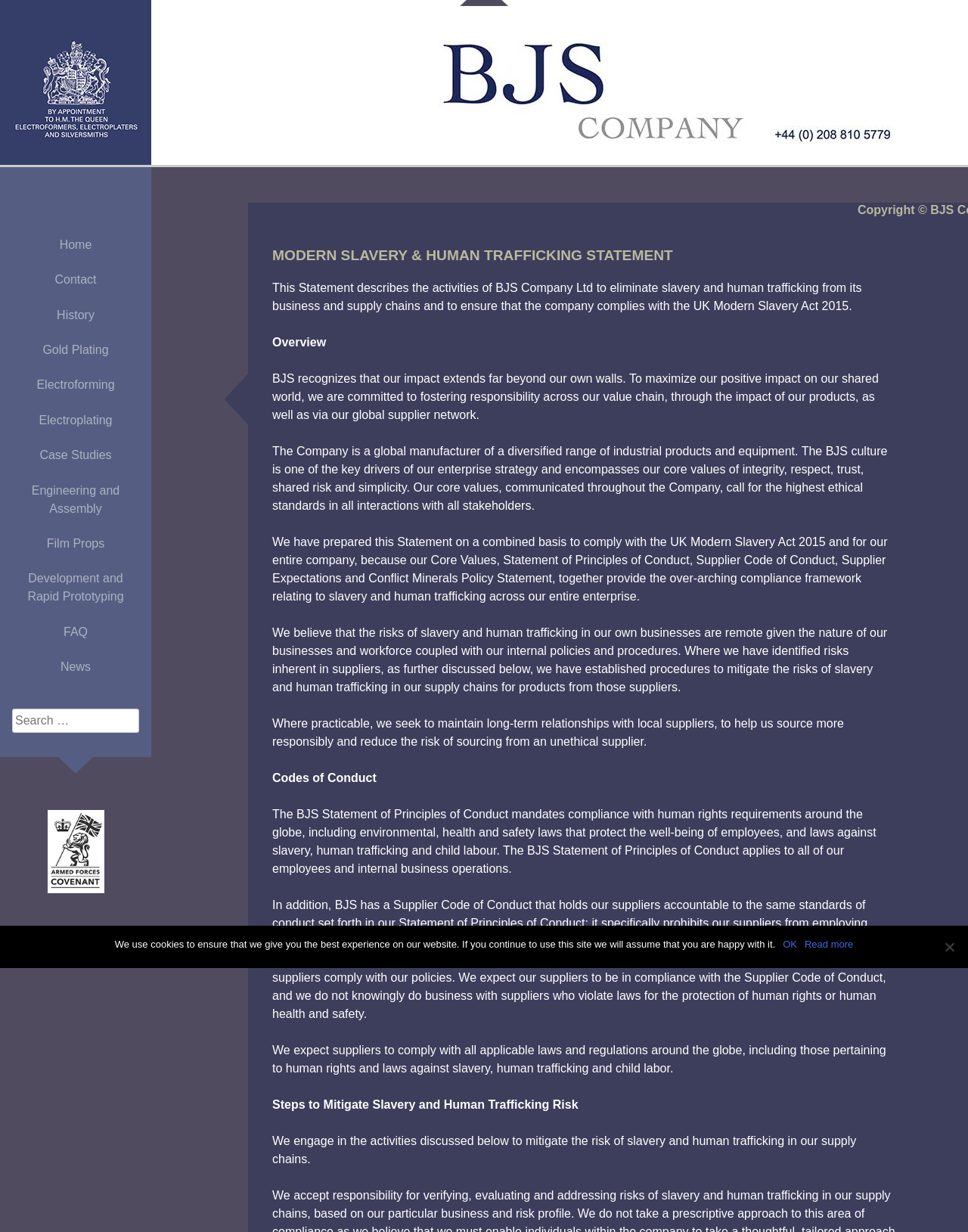Please locate the clickable area by providing the bounding box coordinates to follow this instruction: "Search for something".

[0.012, 0.575, 0.144, 0.595]